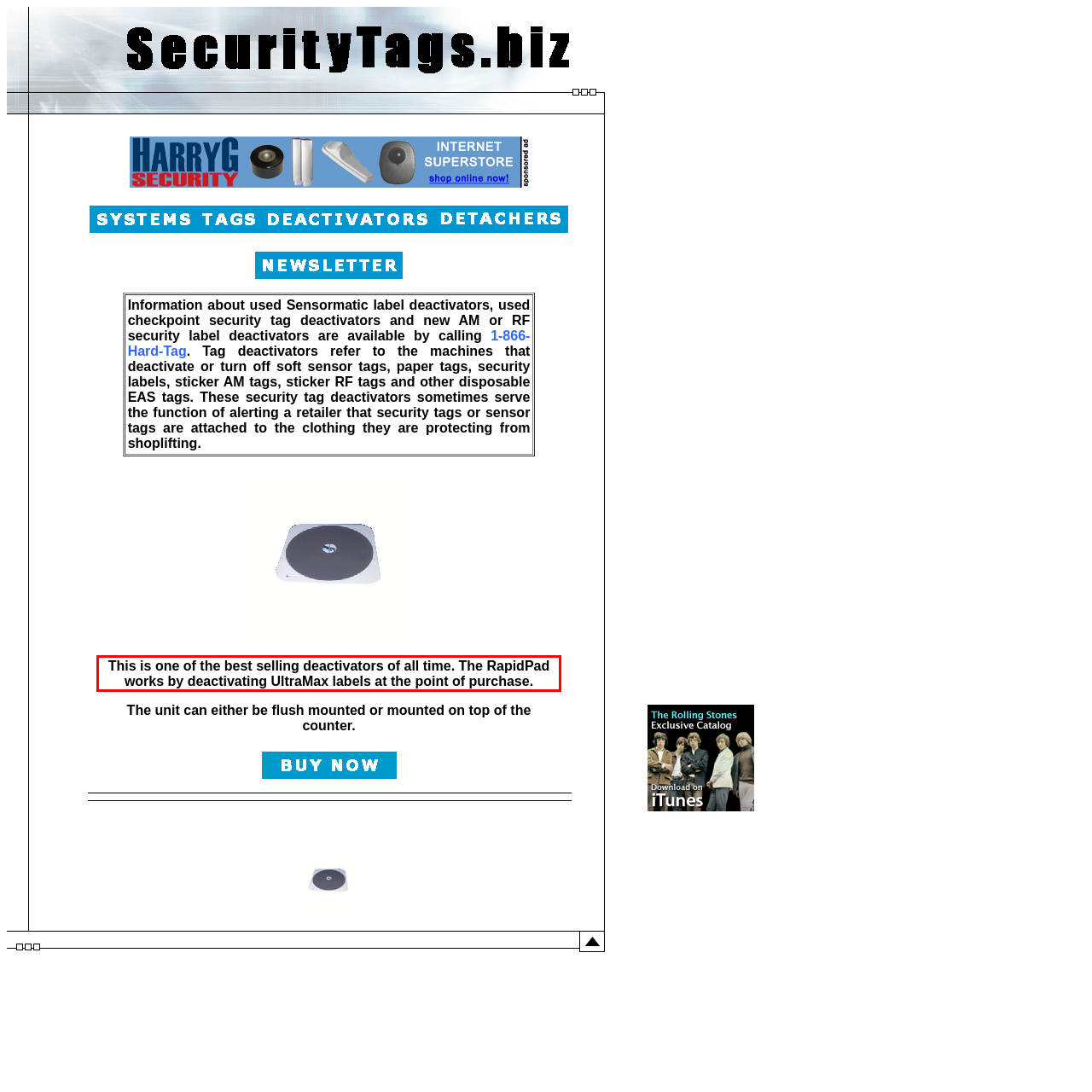From the screenshot of the webpage, locate the red bounding box and extract the text contained within that area.

This is one of the best selling deactivators of all time. The RapidPad works by deactivating UltraMax labels at the point of purchase.